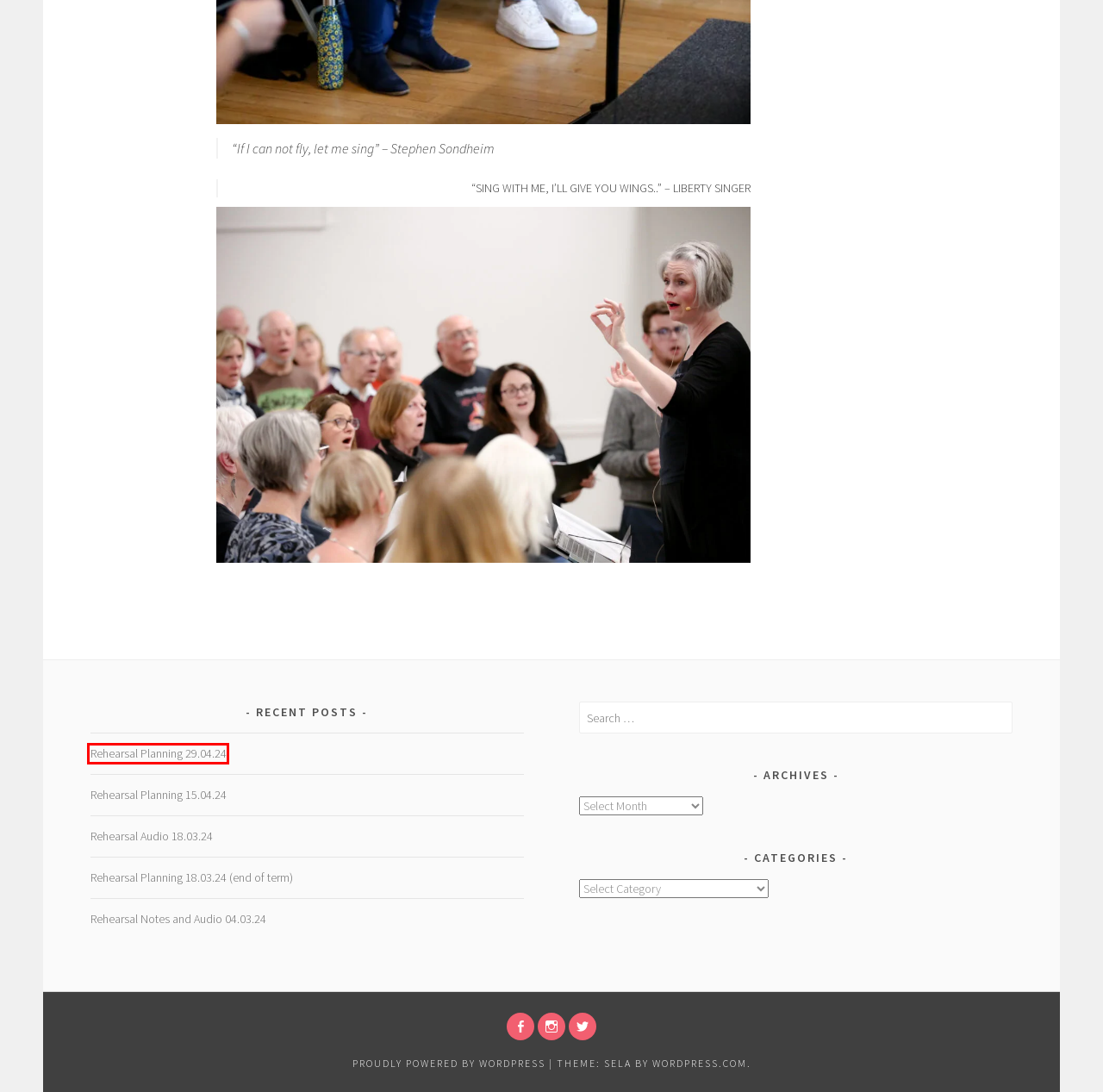You are given a screenshot of a webpage with a red rectangle bounding box. Choose the best webpage description that matches the new webpage after clicking the element in the bounding box. Here are the candidates:
A. Singer Resources - West Bridgford Liberty Singers
B. Rehearsal Planning 29.04.24 - West Bridgford Liberty Singers
C. Blog Tool, Publishing Platform, and CMS – WordPress.org
D. Rehearsal Planning 18.03.24 (end of term) - West Bridgford Liberty Singers
E. Rehearsal Audio 18.03.24 - West Bridgford Liberty Singers
F. Rehearsal Notes and Audio 04.03.24 - West Bridgford Liberty Singers
G. WordPress Themes — WordPress.com
H. Rehearsal Planning 15.04.24 - West Bridgford Liberty Singers

B